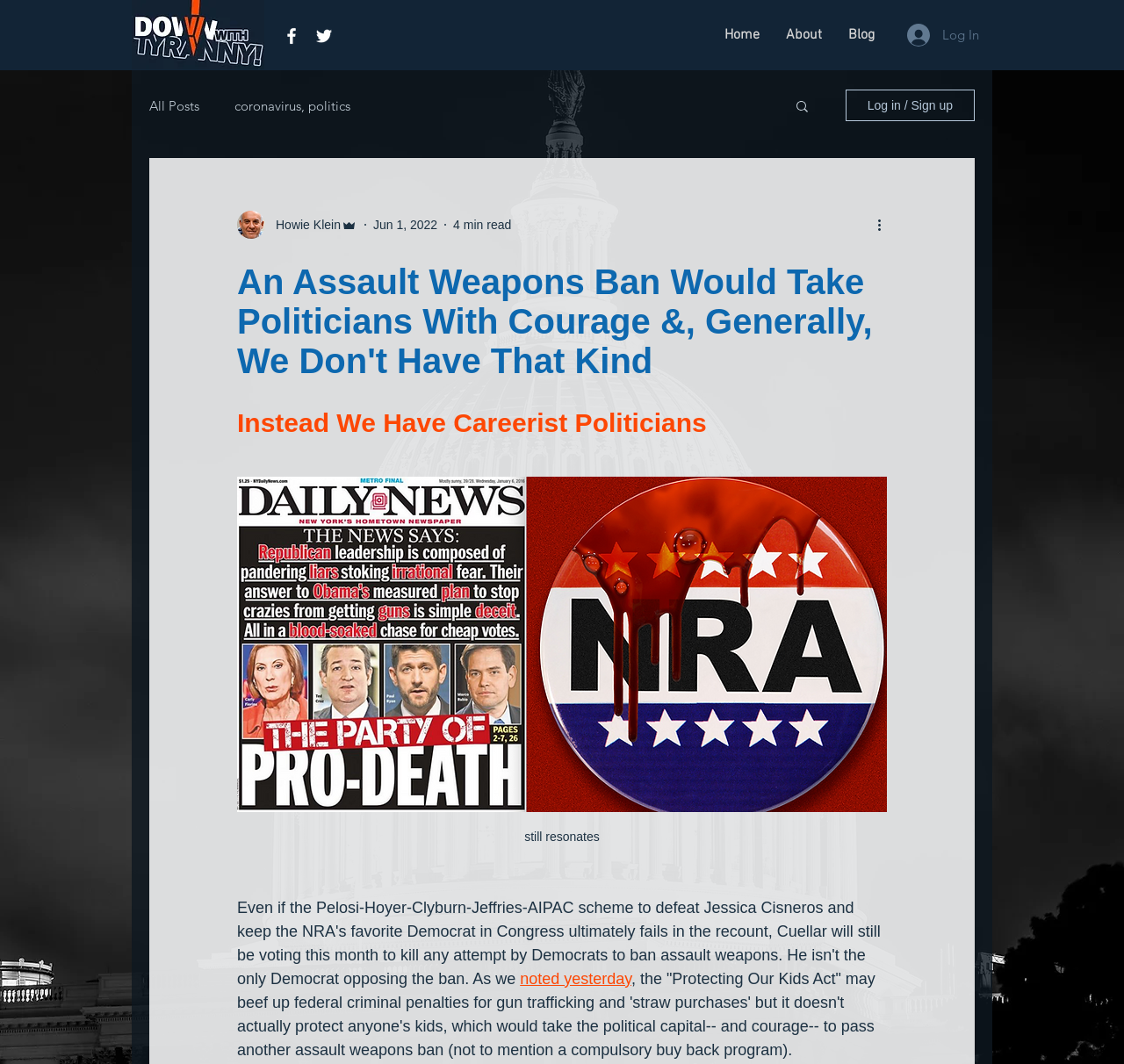How many social media links are there?
Please interpret the details in the image and answer the question thoroughly.

There are two social media links, 'Facebook' and 'Twitter', located in the 'Social Bar' section at the top of the webpage, with bounding boxes of [0.25, 0.024, 0.269, 0.044] and [0.279, 0.024, 0.298, 0.044] respectively.